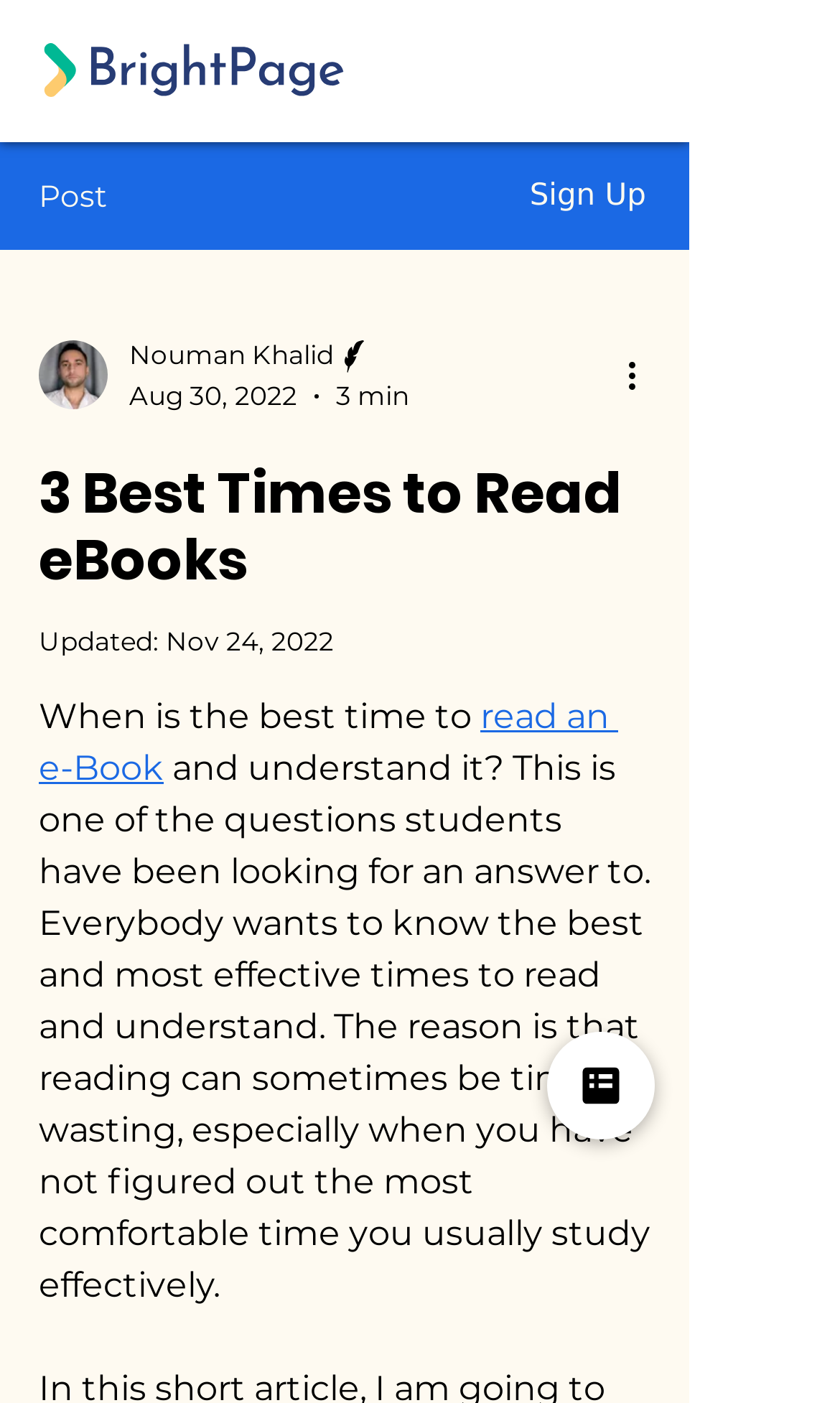Extract the heading text from the webpage.

3 Best Times to Read eBooks